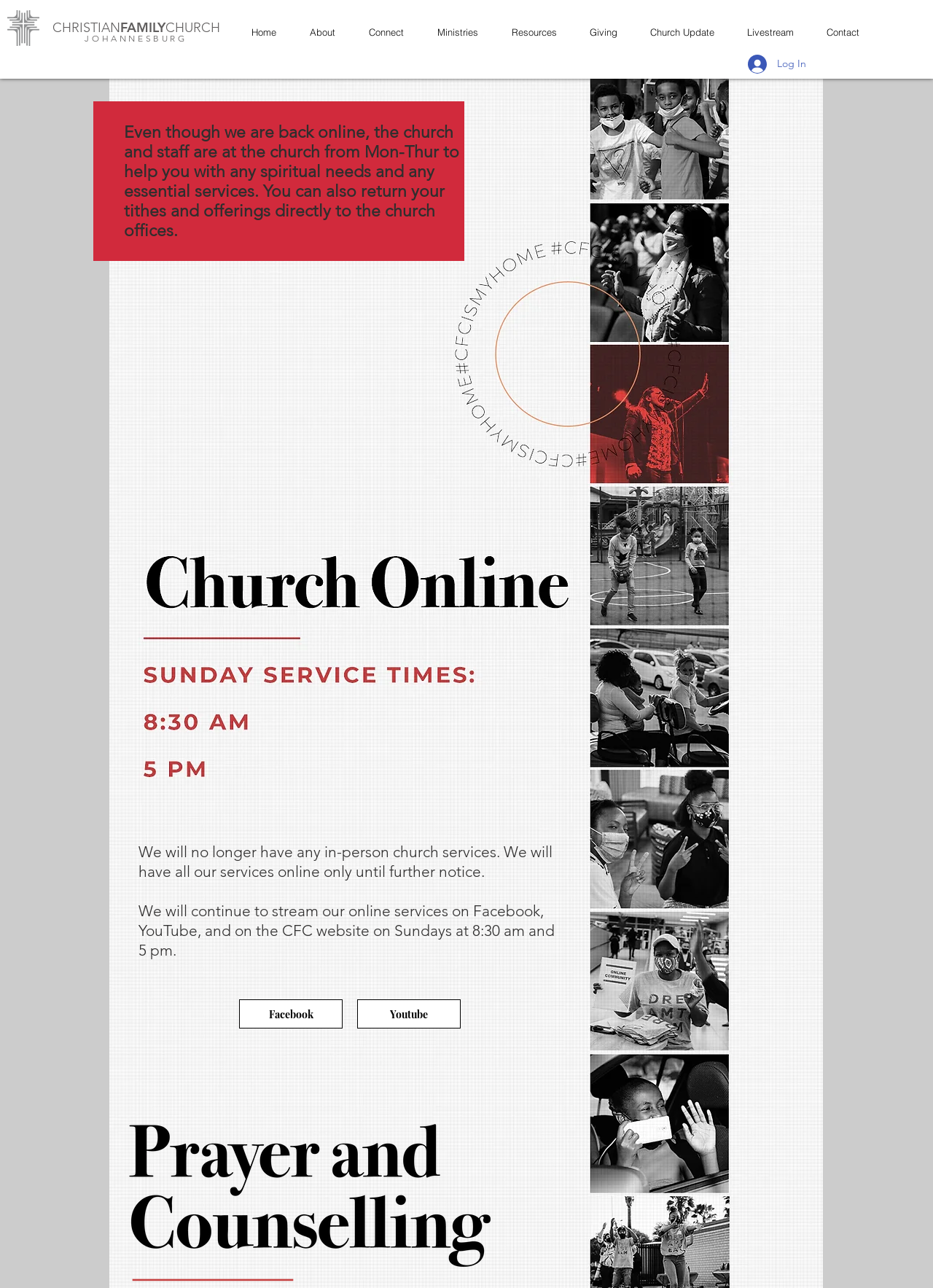Detail the various sections and features present on the webpage.

The webpage is for Church Online, specifically for Christian Family Church (CFC) in Johannesburg. At the top left corner, there is a small grey cross icon, accompanied by the church's name in a heading element. Below the church's name, there is a navigation menu with links to various sections of the website, including Home, About, Connect, Ministries, Resources, Giving, Church Update, Livestream, and Contact.

On the right side of the navigation menu, there is a Log In button. Above the button, there is a notice informing visitors that in-person church services are suspended and will be held online only until further notice. This notice is followed by a paragraph explaining that online services will be streamed on Facebook, YouTube, and the CFC website on Sundays at 8:30 am and 5 pm. Links to Facebook and YouTube are provided below this paragraph.

Further down the page, there is another paragraph explaining that although the church is back online, the church staff are available at the church office from Monday to Thursday to assist with spiritual needs and essential services. This paragraph also mentions that visitors can return their tithes and offerings directly to the church offices.